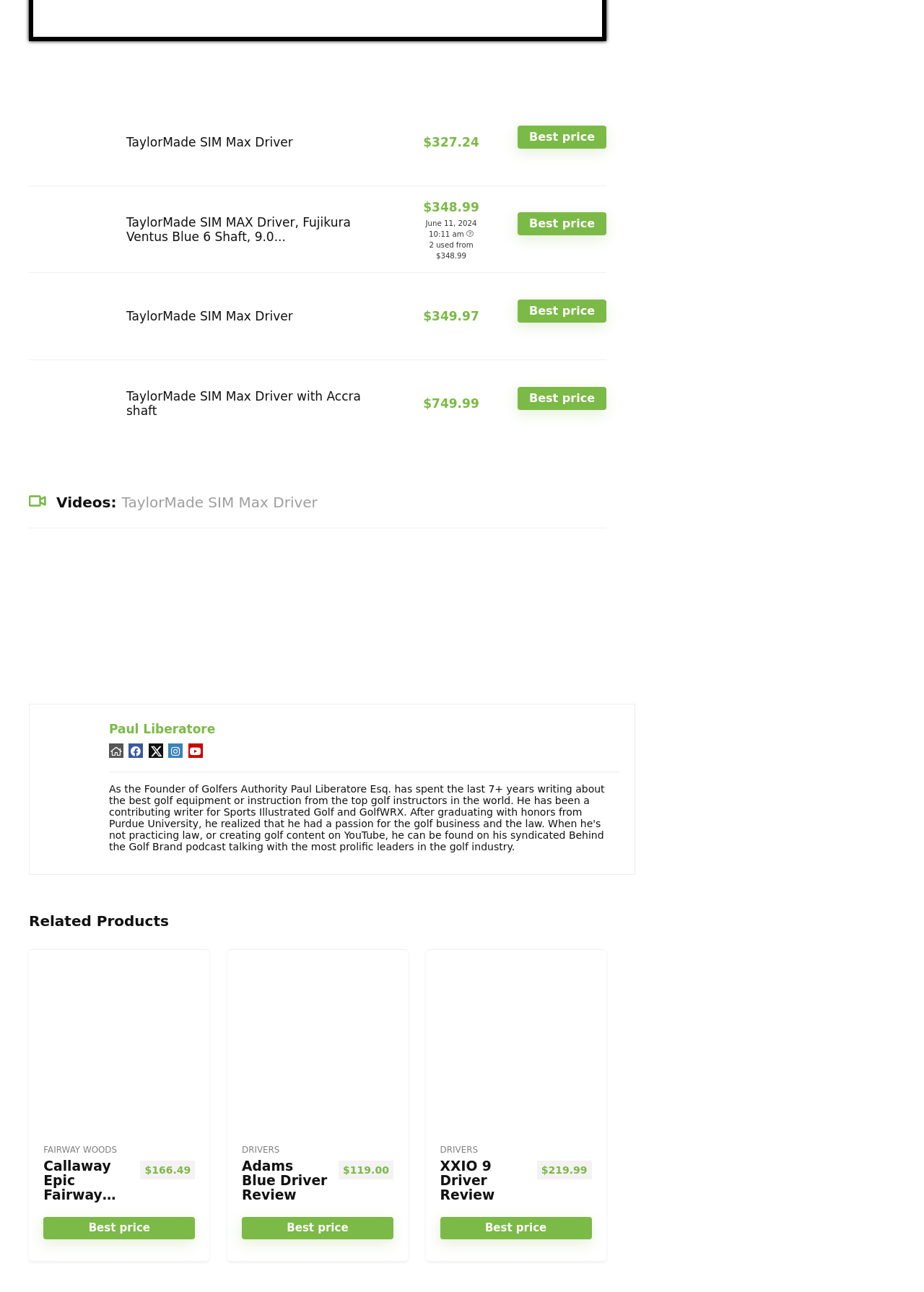Carefully examine the image and provide an in-depth answer to the question: What is the category of the product 'copy of callaway epic fairway wood'?

The category of the product 'copy of callaway epic fairway wood' is found in the link element with ID 1241, which is located at [0.047, 0.886, 0.127, 0.894] and has the text content 'FAIRWAY WOODS'.